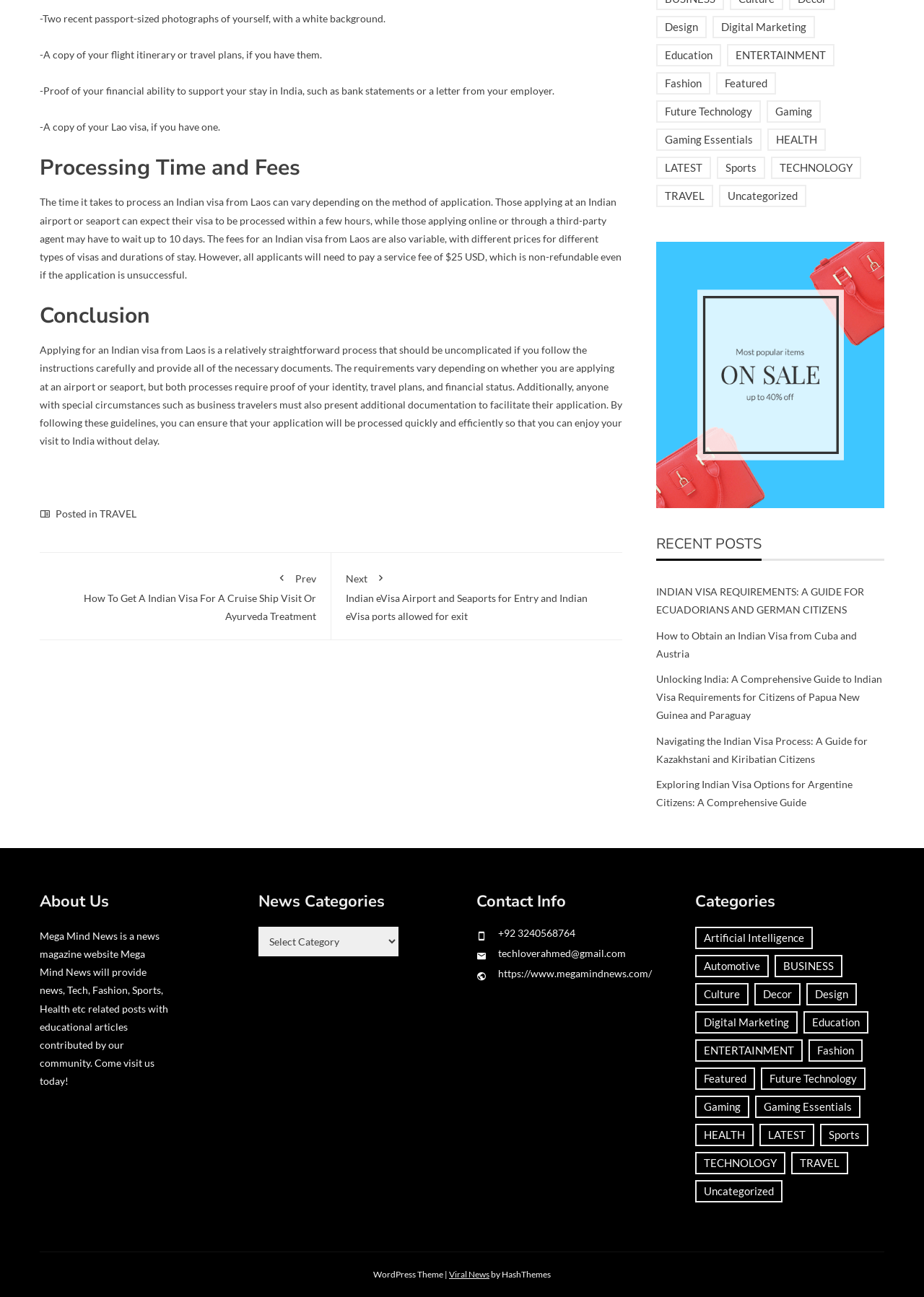Please locate the bounding box coordinates of the element that should be clicked to complete the given instruction: "Click the link to access the about us page".

None